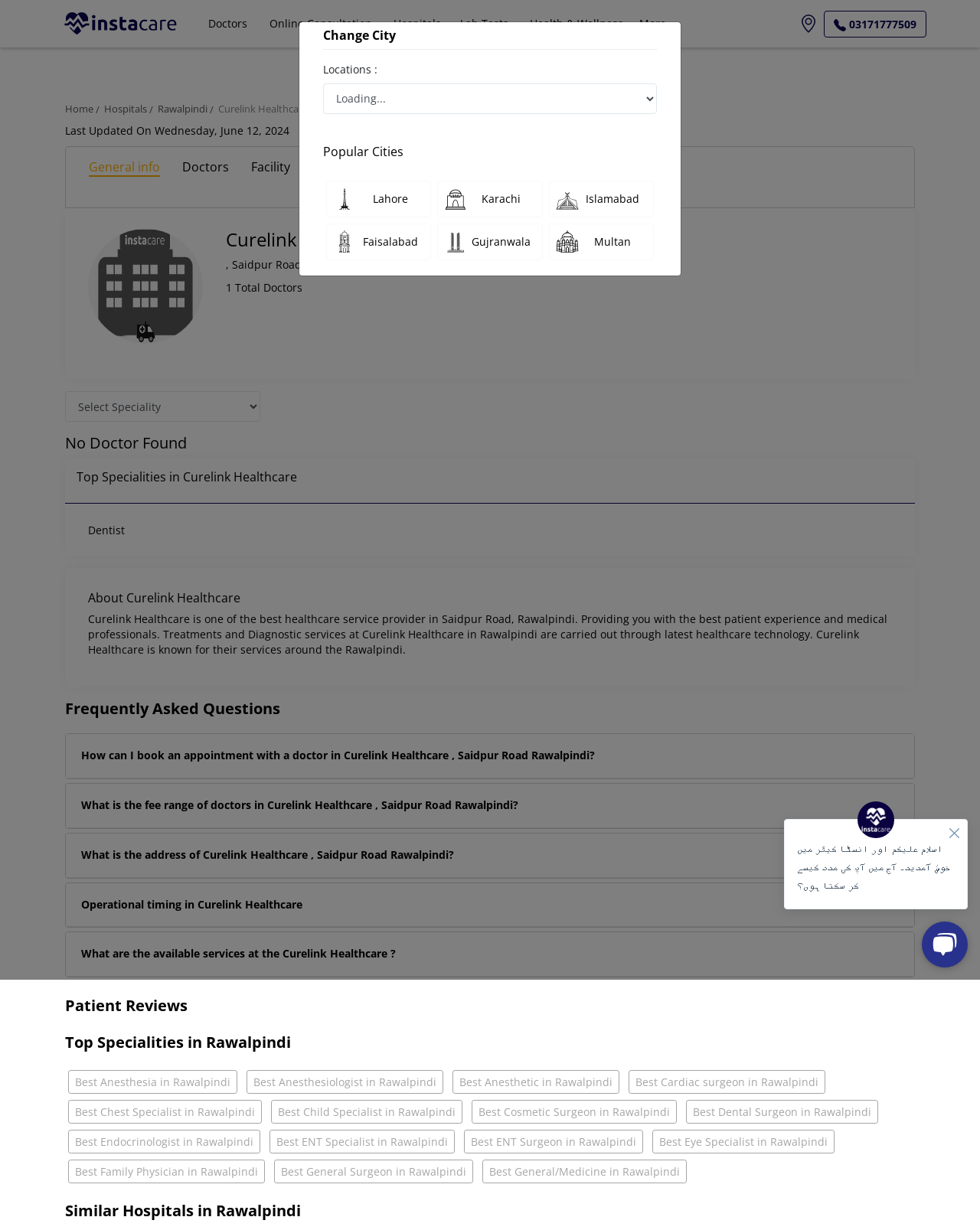What is the name of the hospital?
Using the image as a reference, answer the question with a short word or phrase.

Curelink Healthcare